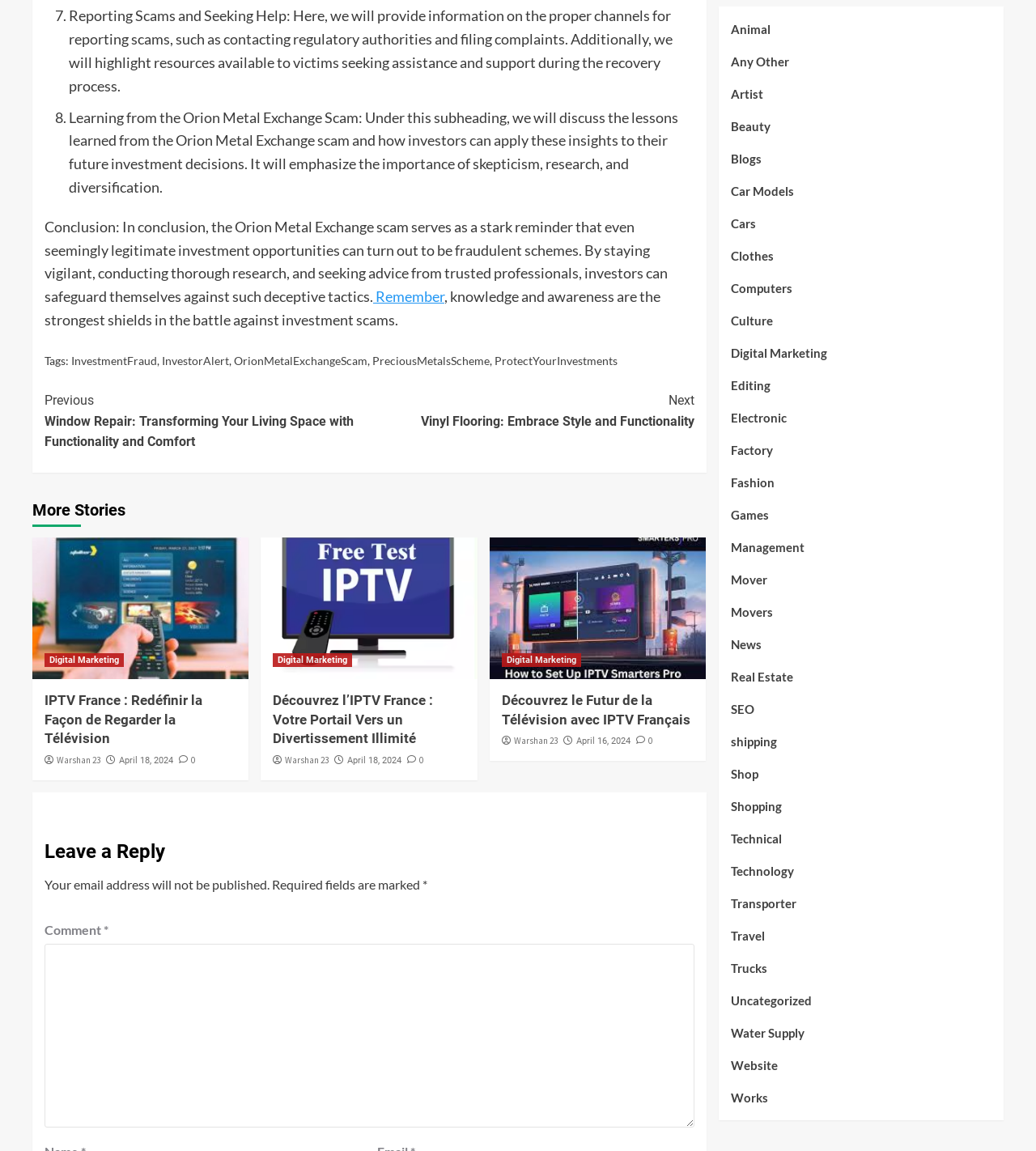Can you specify the bounding box coordinates of the area that needs to be clicked to fulfill the following instruction: "Leave a reply"?

[0.043, 0.72, 0.67, 0.76]